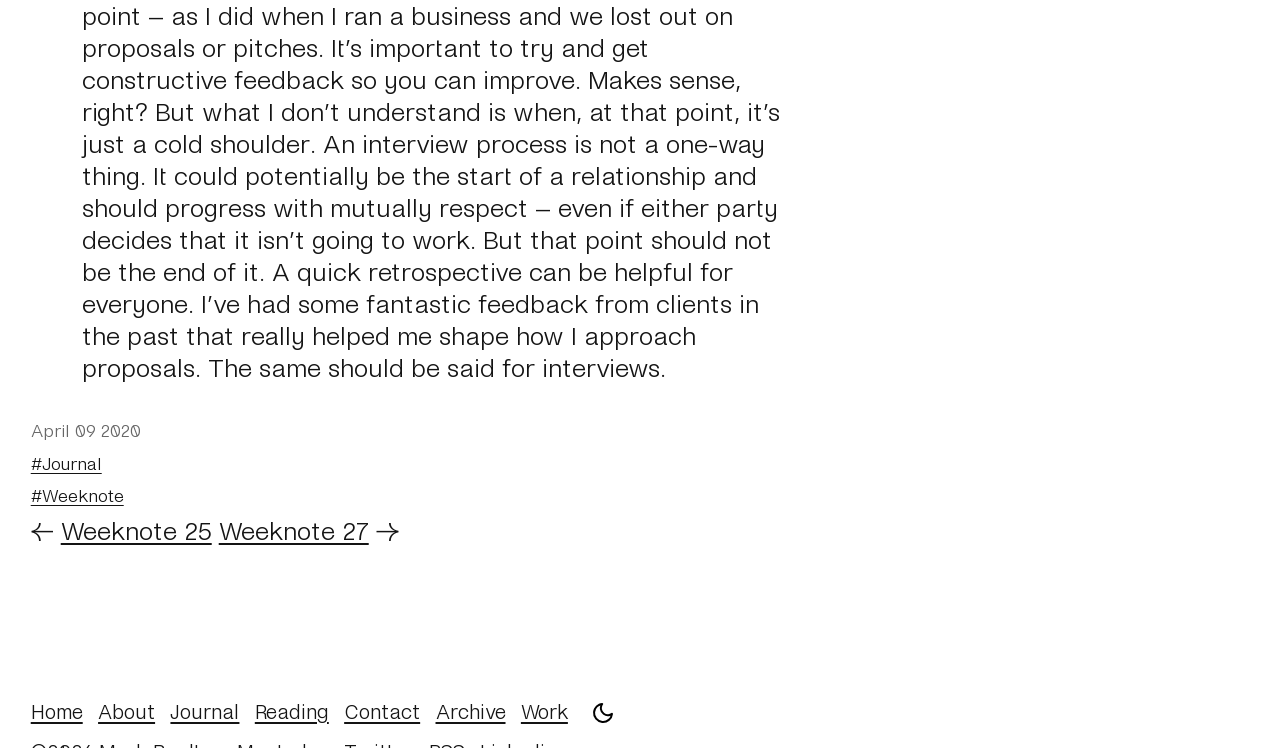Could you please study the image and provide a detailed answer to the question:
What is the purpose of the '←' and '→' buttons?

The '←' and '→' buttons are likely used for navigation between different journal or weeknote entries. They are placed beside the 'Weeknote 25' and 'Weeknote 27' links, suggesting that they can be used to move to previous or next entries.